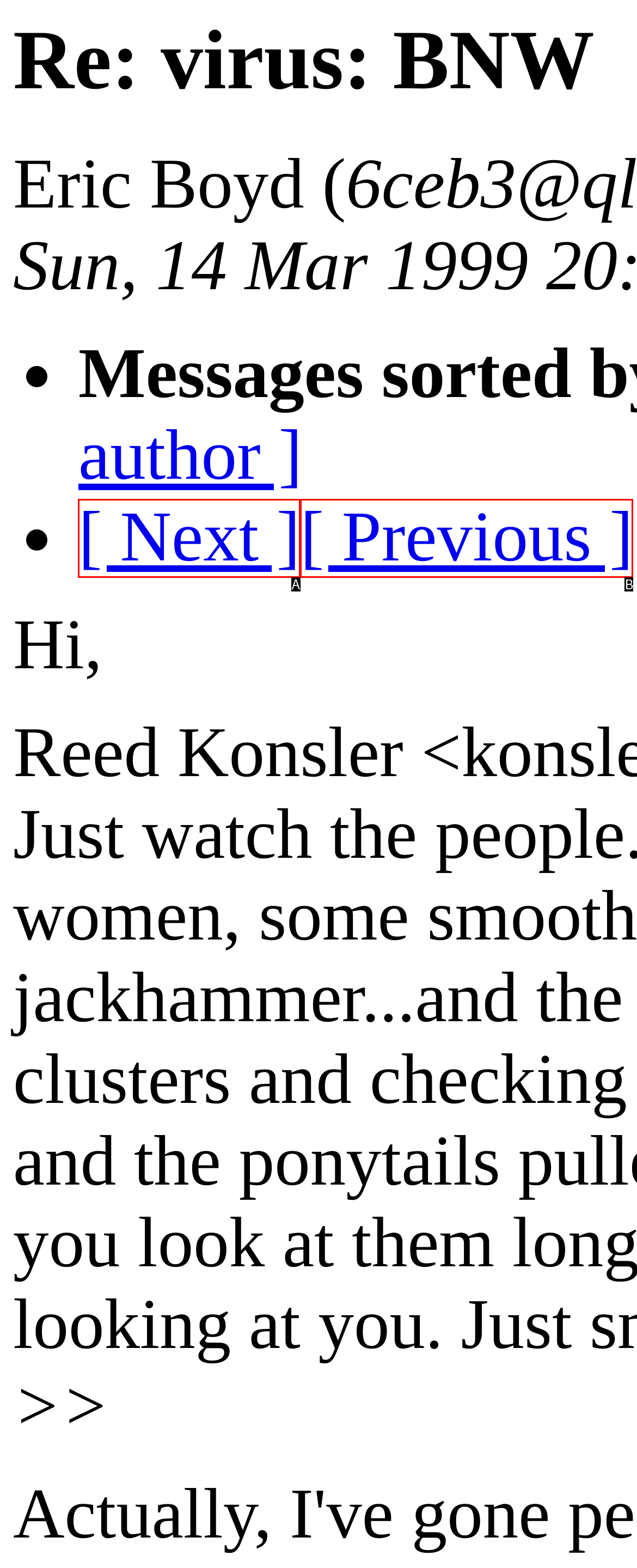Choose the option that aligns with the description: Luke Bissett
Respond with the letter of the chosen option directly.

None